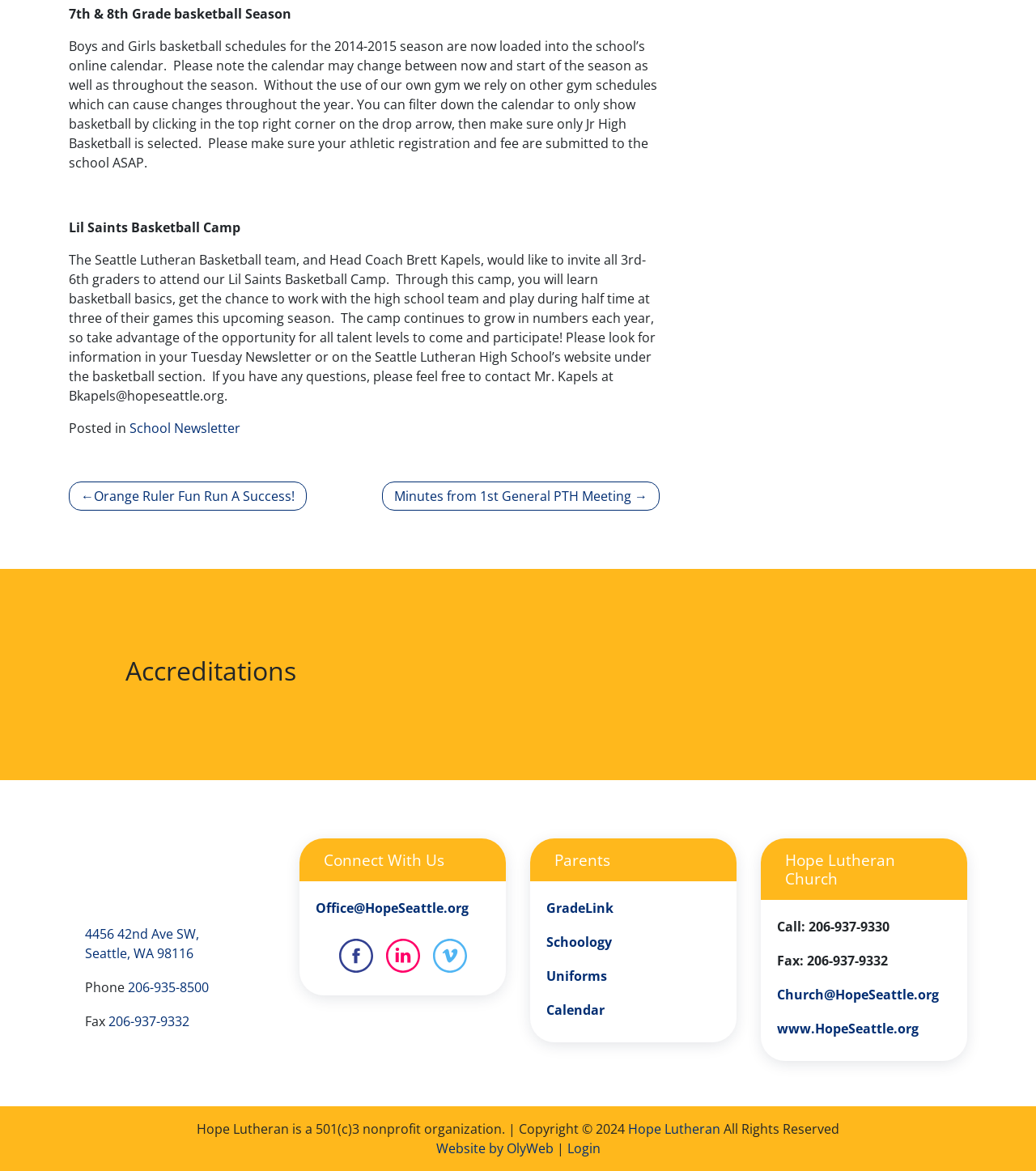Identify the bounding box coordinates of the region that needs to be clicked to carry out this instruction: "View the 'Lil Saints Basketball Camp' information". Provide these coordinates as four float numbers ranging from 0 to 1, i.e., [left, top, right, bottom].

[0.066, 0.186, 0.232, 0.201]